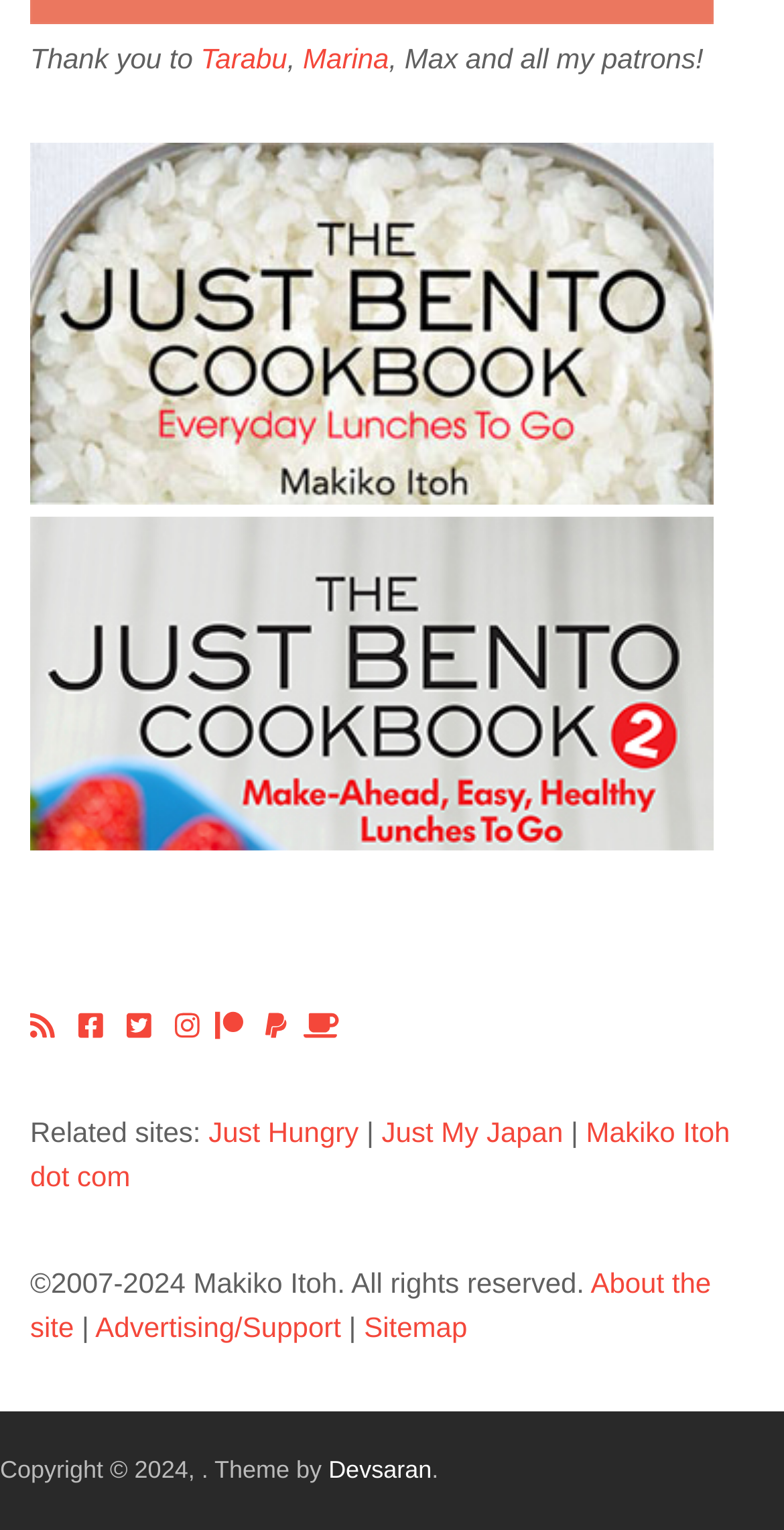Examine the screenshot and answer the question in as much detail as possible: What is the year range of the copyright notice?

The webpage contains a copyright notice at the bottom, which specifies the year range as 2007-2024, indicating that the content on the webpage is protected by copyright law during this period.